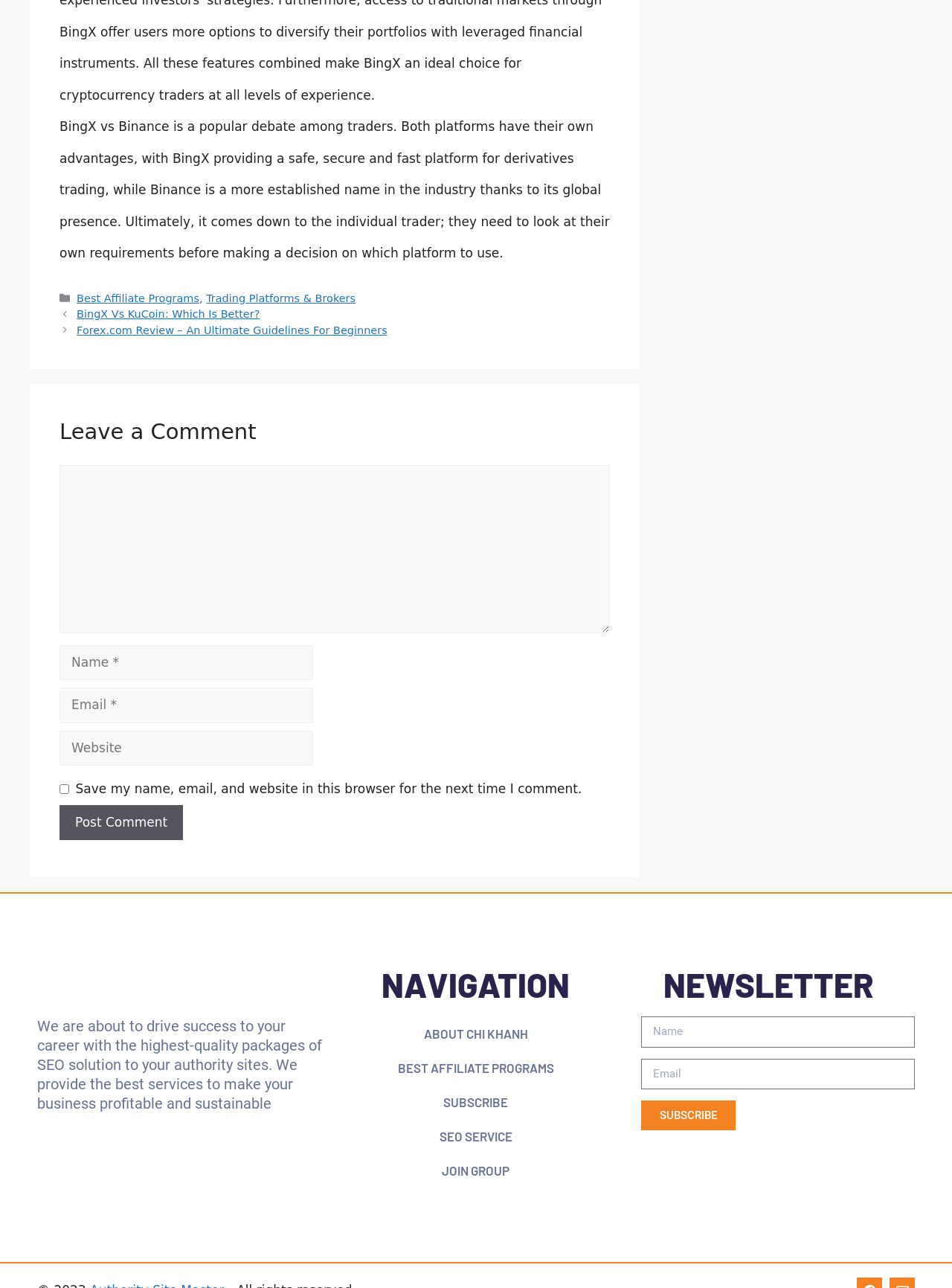What is the service offered by the website?
Refer to the image and provide a thorough answer to the question.

The website offers SEO (Search Engine Optimization) solutions to help businesses improve their online presence and profitability, as stated in the promotional text at the bottom of the page.